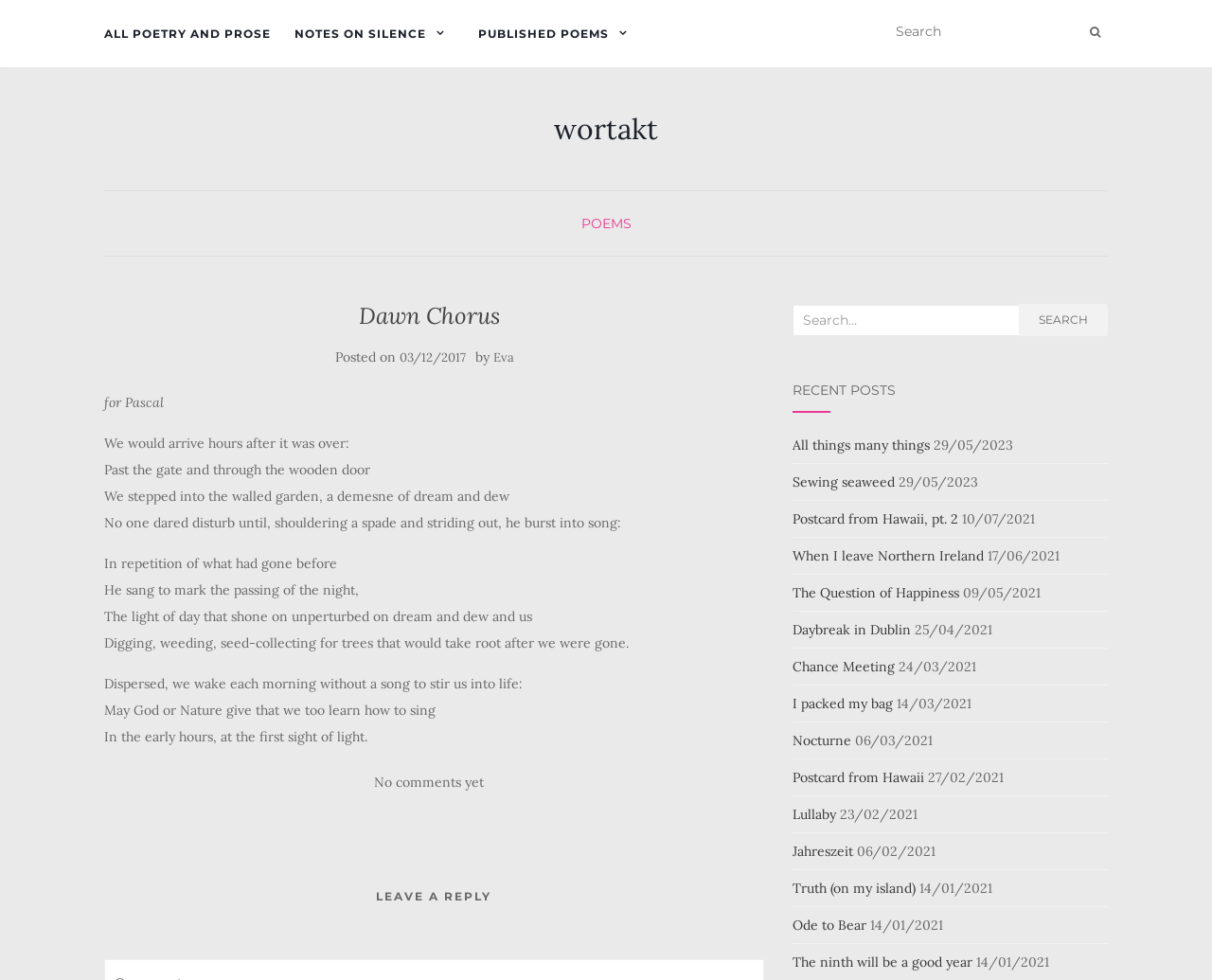Please locate the bounding box coordinates of the element that should be clicked to complete the given instruction: "Search for a poem".

[0.738, 0.017, 0.893, 0.046]